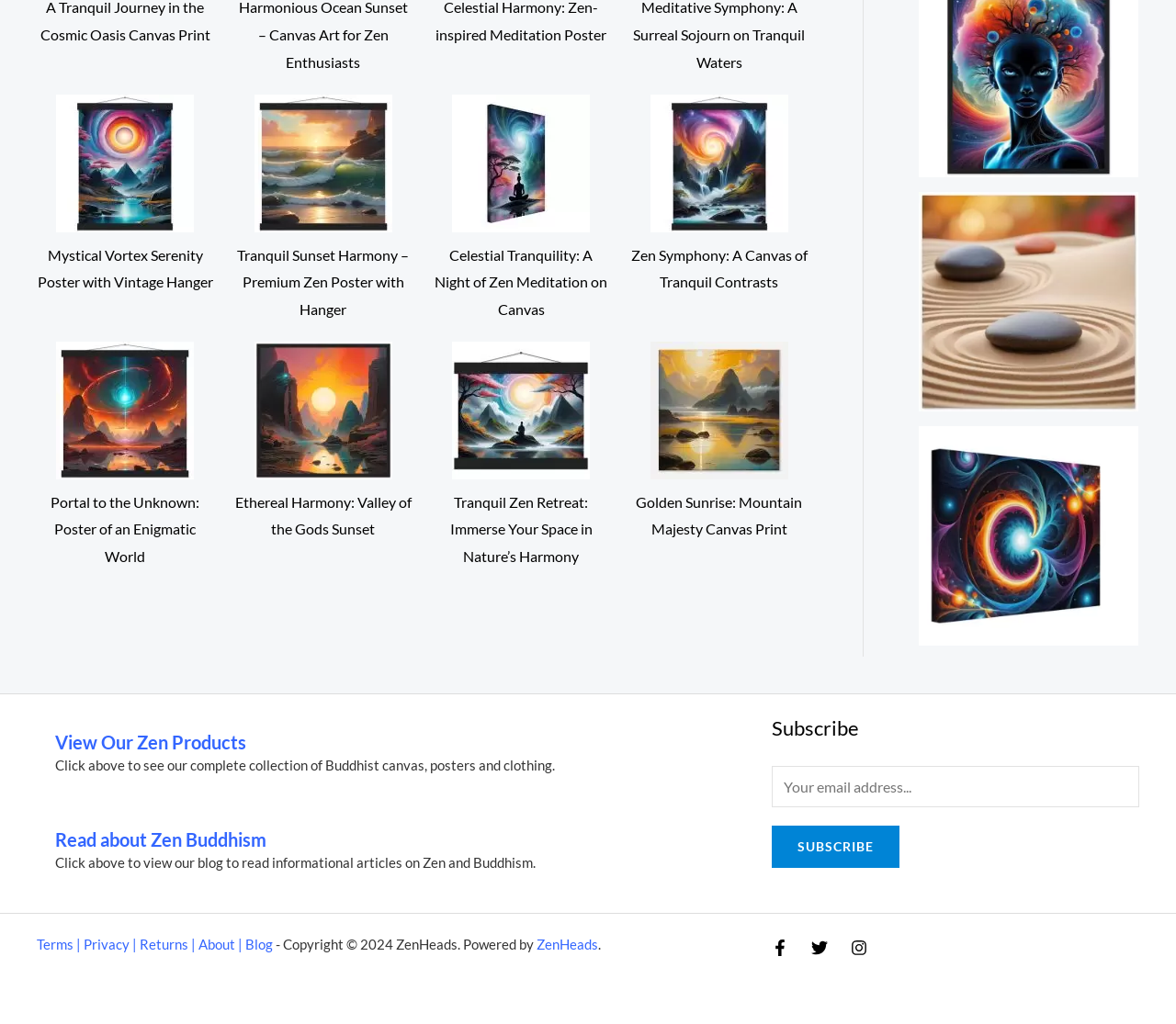How many social media links are present at the bottom of the webpage?
Give a single word or phrase answer based on the content of the image.

3